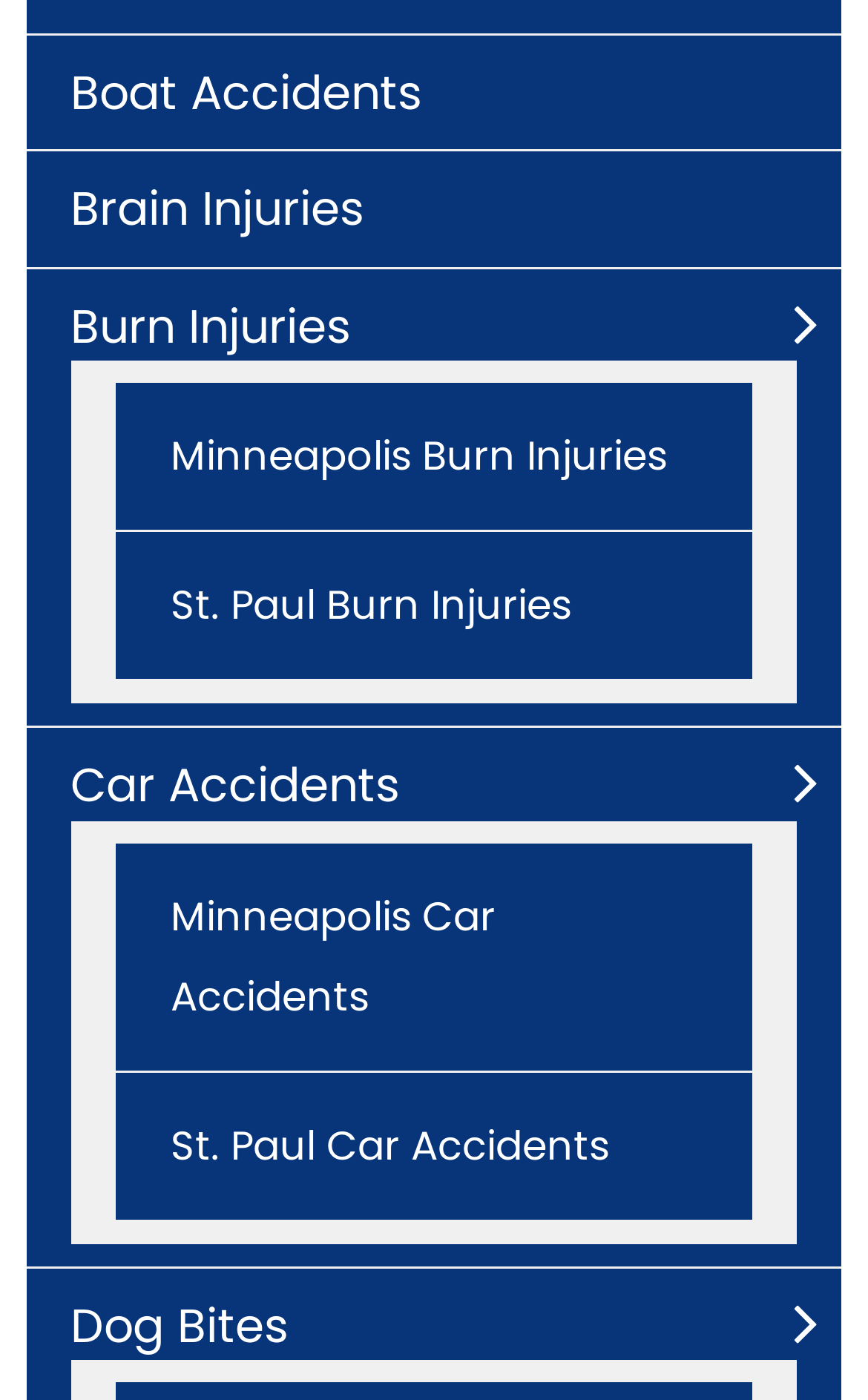Please specify the bounding box coordinates in the format (top-left x, top-left y, bottom-right x, bottom-right y), with all values as floating point numbers between 0 and 1. Identify the bounding box of the UI element described by: Technology

None